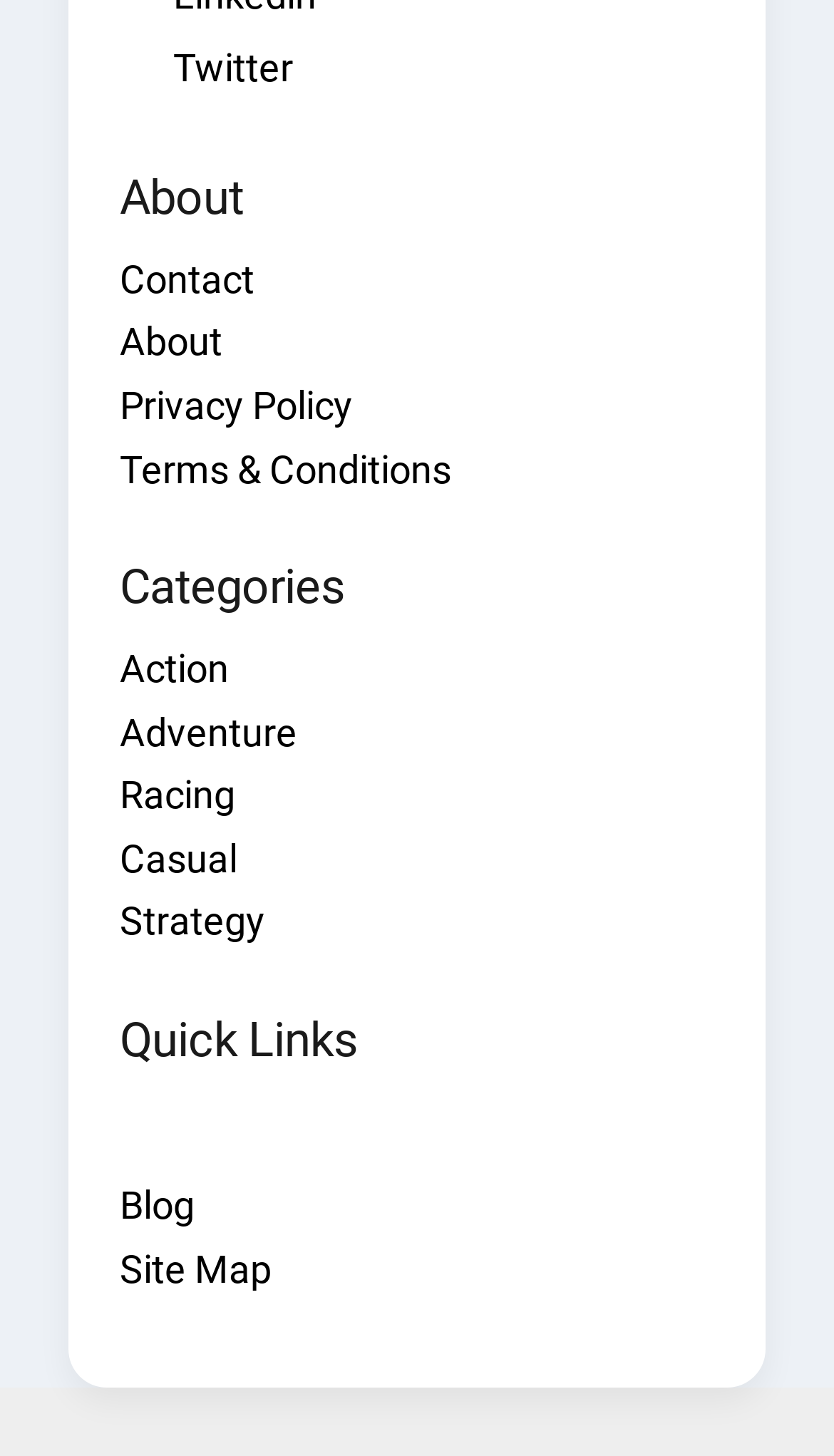Please identify the bounding box coordinates of the area I need to click to accomplish the following instruction: "visit Blog".

[0.144, 0.812, 0.233, 0.843]